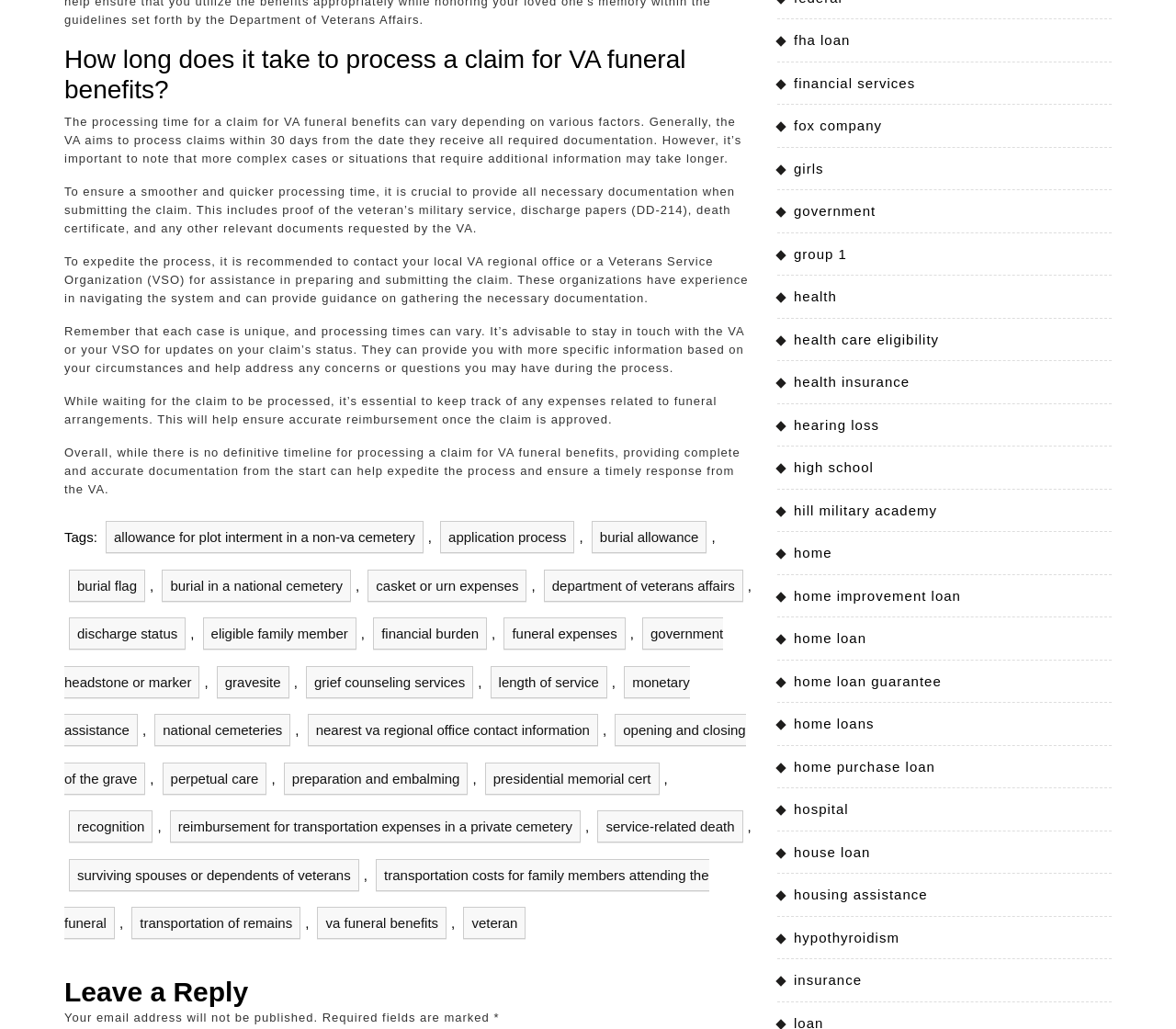Can you specify the bounding box coordinates of the area that needs to be clicked to fulfill the following instruction: "Click on 'burial allowance'"?

[0.503, 0.506, 0.601, 0.538]